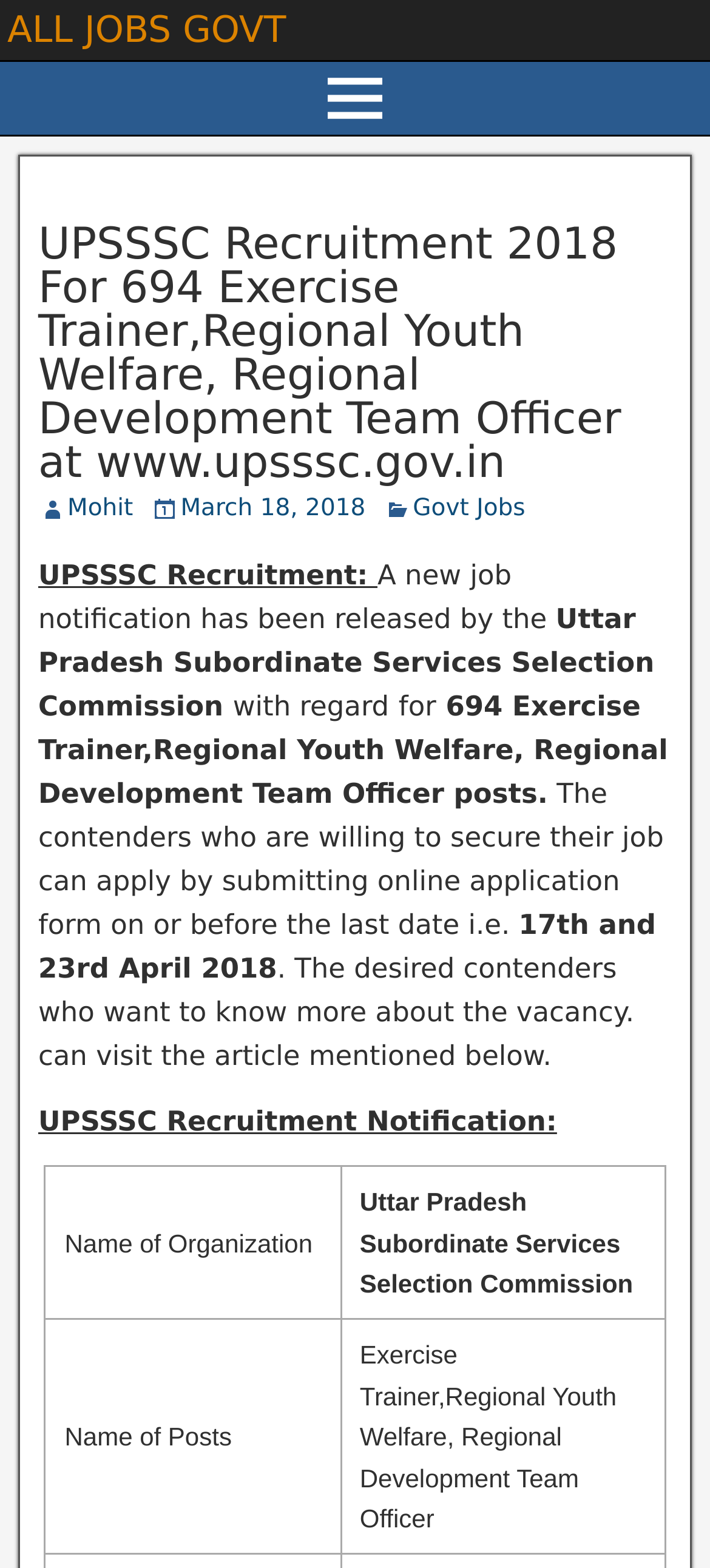What is the last date to apply for the job?
Based on the screenshot, provide your answer in one word or phrase.

17th and 23rd April 2018